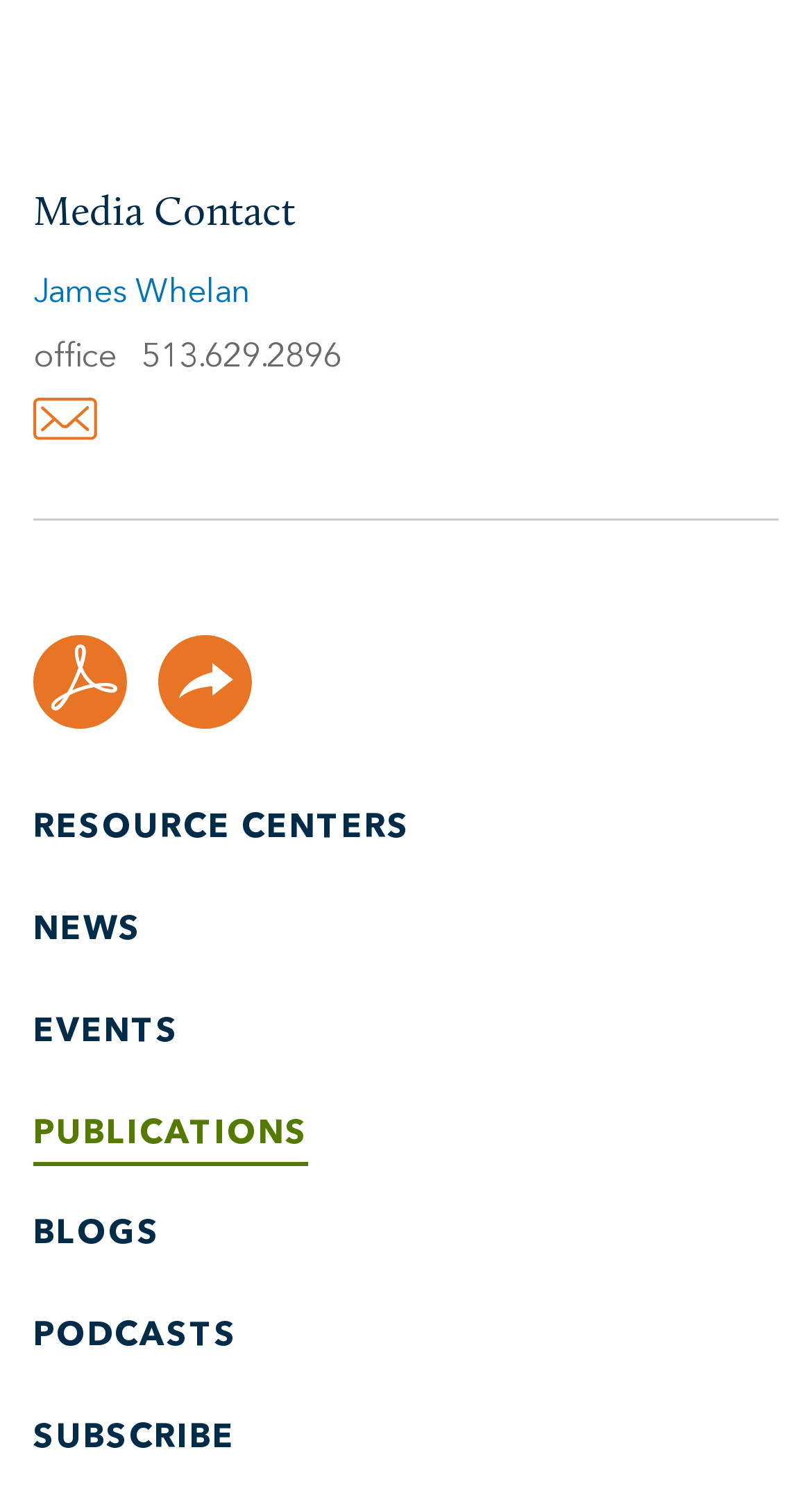Based on the visual content of the image, answer the question thoroughly: How many images are in the navigation section?

I examined the navigation section and found two images, one for 'PDF' and one for 'Share'.